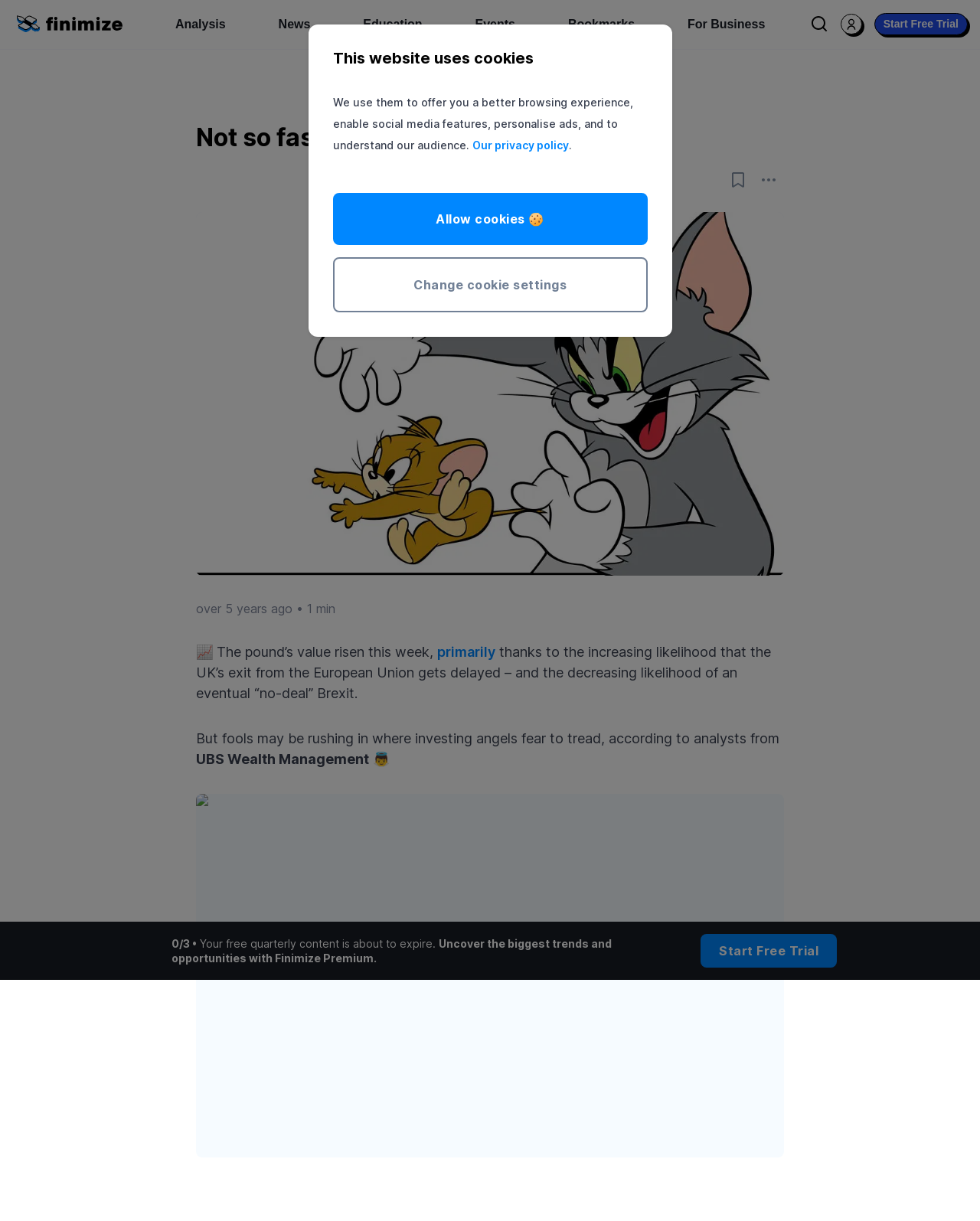Locate the UI element described by Start Free Trial and provide its bounding box coordinates. Use the format (top-left x, top-left y, bottom-right x, bottom-right y) with all values as floating point numbers between 0 and 1.

[0.715, 0.772, 0.854, 0.785]